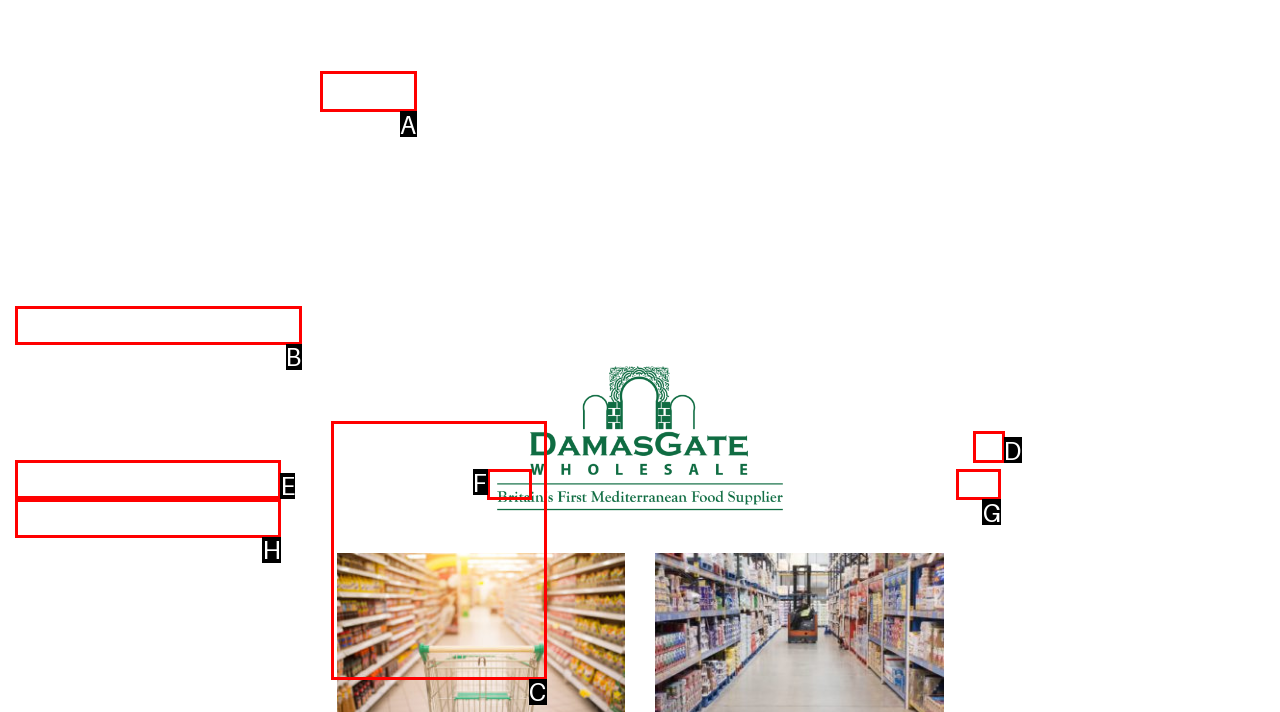From the given options, find the HTML element that fits the description: Add to Wishlist. Reply with the letter of the chosen element.

G